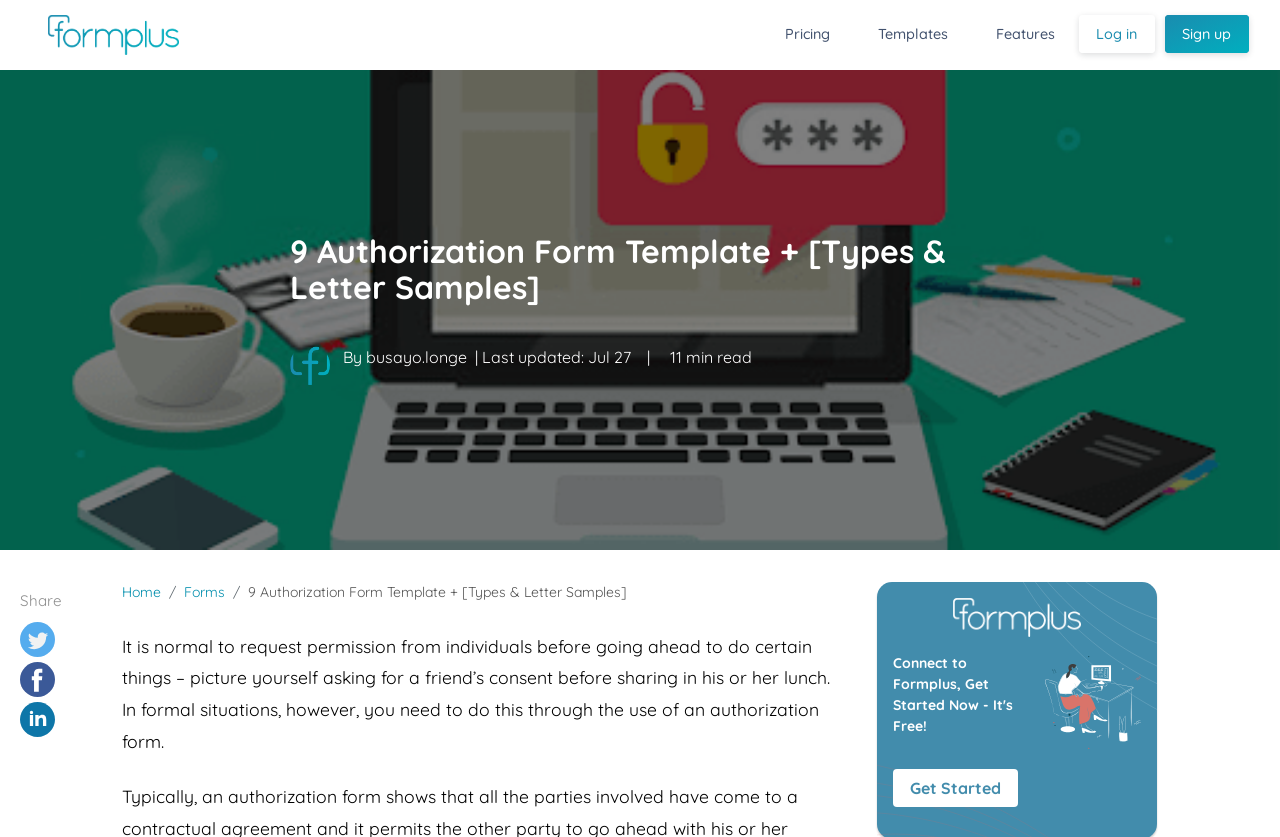Please specify the coordinates of the bounding box for the element that should be clicked to carry out this instruction: "Get started with the authorization form". The coordinates must be four float numbers between 0 and 1, formatted as [left, top, right, bottom].

[0.698, 0.918, 0.796, 0.964]